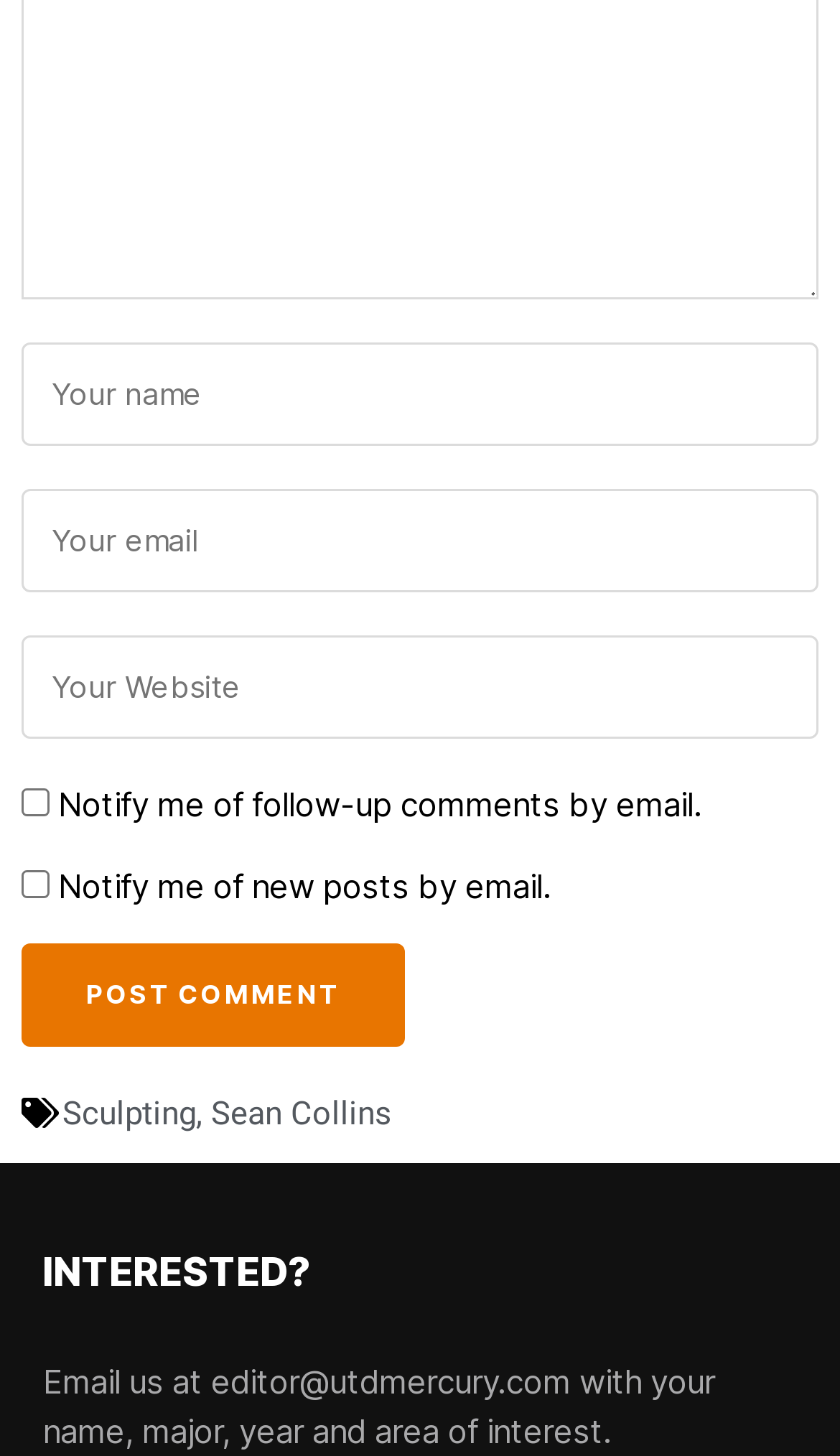Locate the bounding box of the user interface element based on this description: "name="author" placeholder="Your name"".

[0.026, 0.235, 0.974, 0.306]